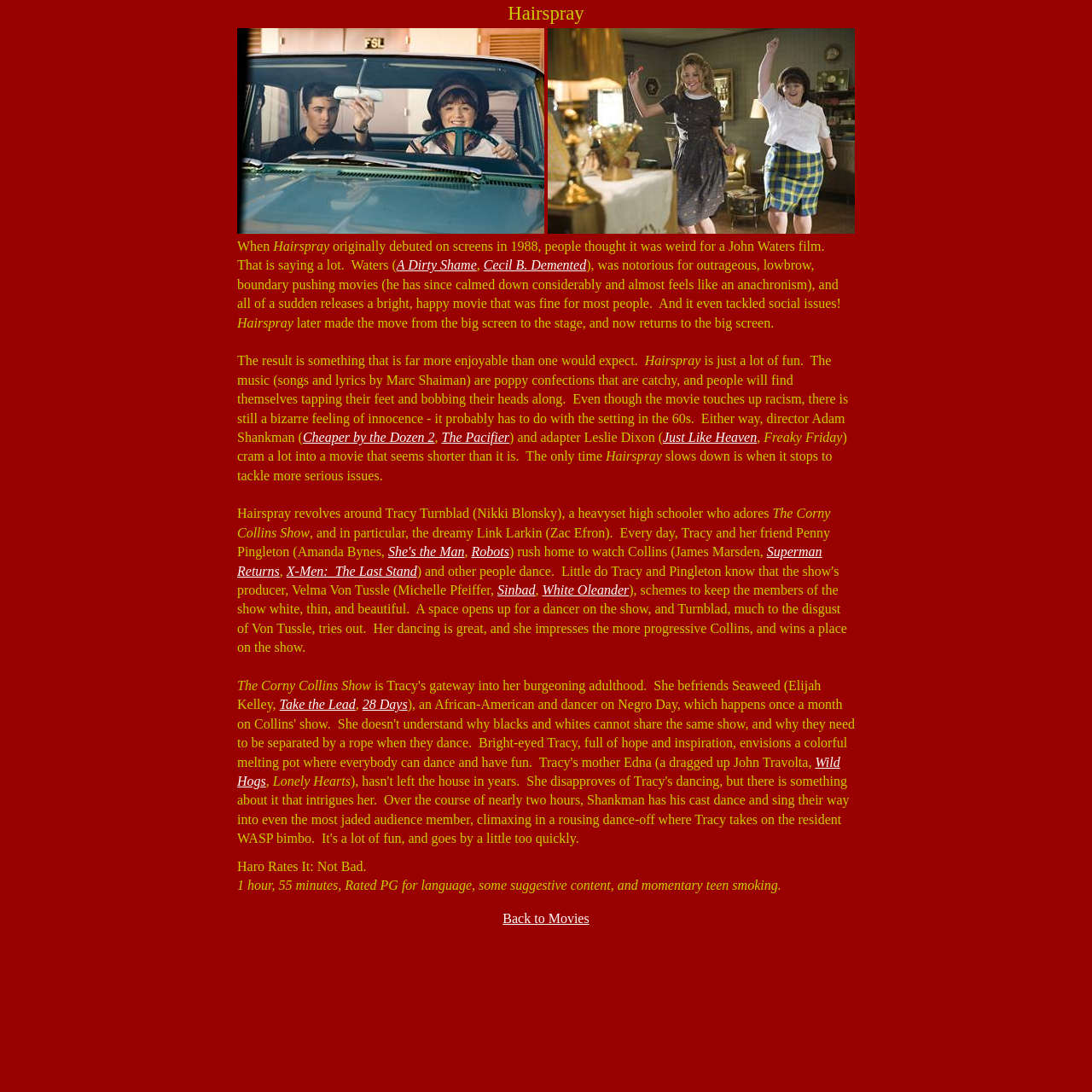What is the name of the movie being reviewed?
Respond with a short answer, either a single word or a phrase, based on the image.

Hairspray